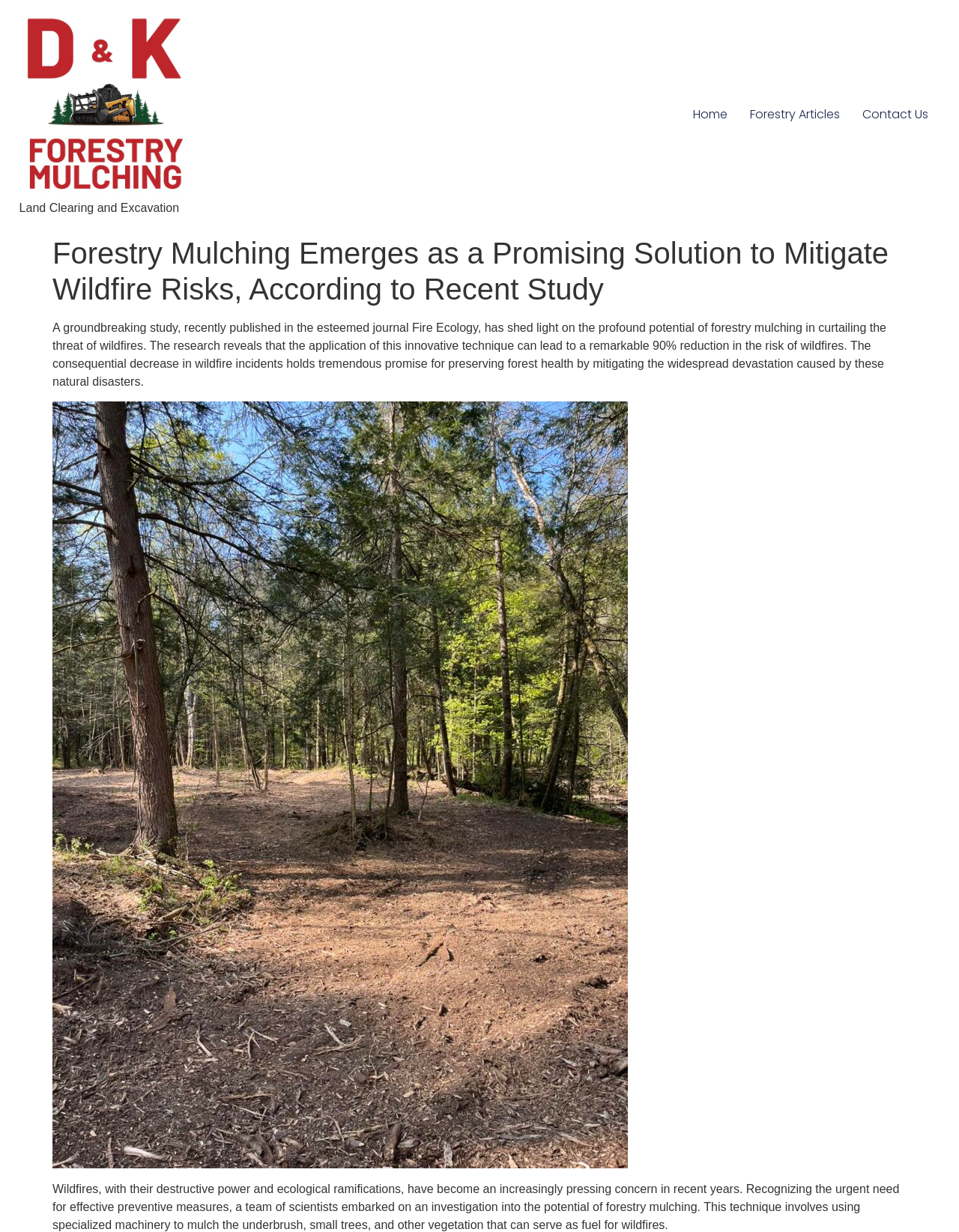Could you please study the image and provide a detailed answer to the question:
What is the purpose of forestry mulching?

I found the purpose of forestry mulching by reading the StaticText elements that explain the technique and its benefits, including reducing the risk of wildfires.